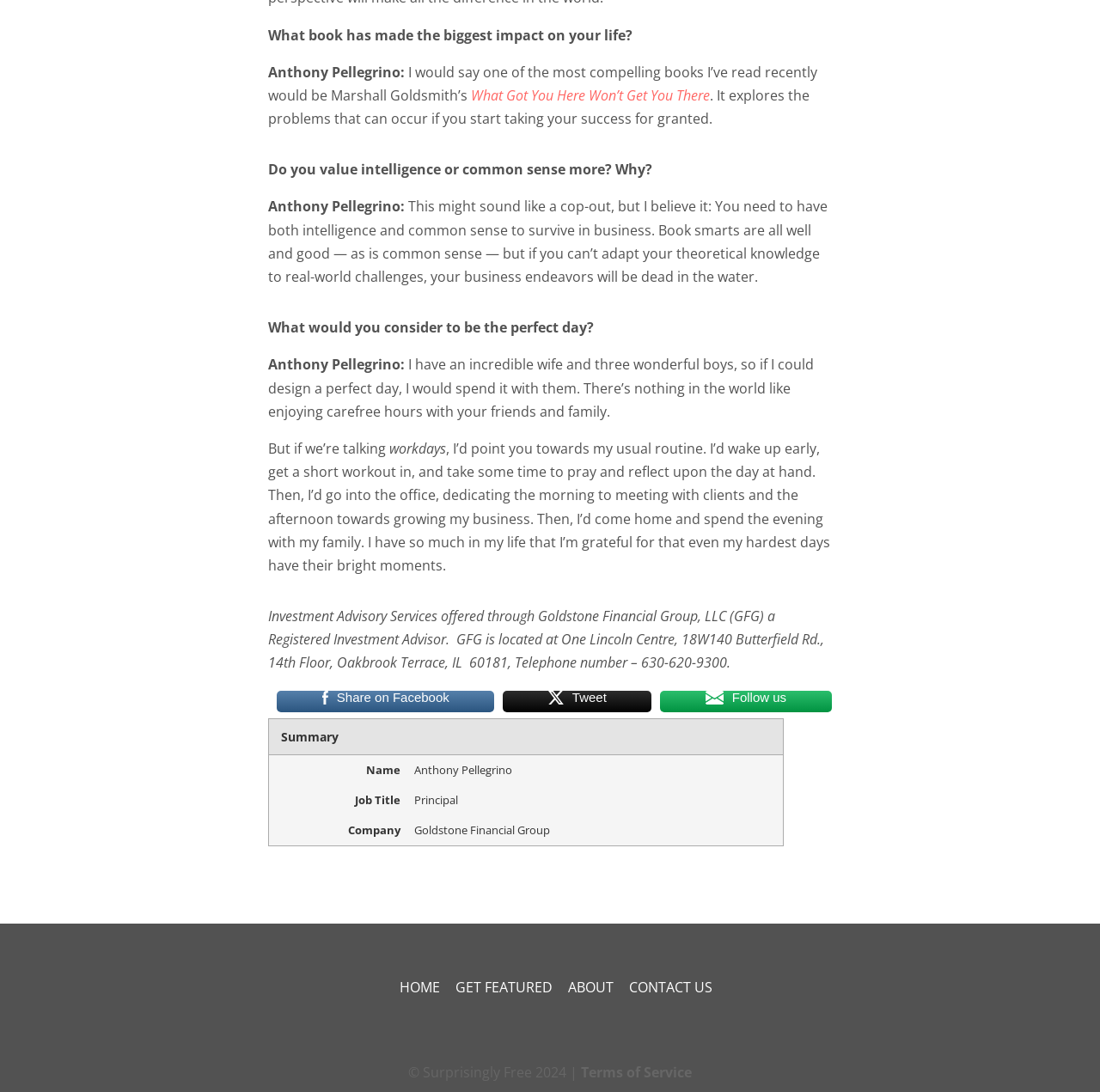What is the title of the book mentioned?
Please provide a detailed and comprehensive answer to the question.

The answer can be found in the text where Anthony Pellegrino is talking about a book that had an impact on his life. The book title is mentioned as 'What Got You Here Won’t Get You There'.